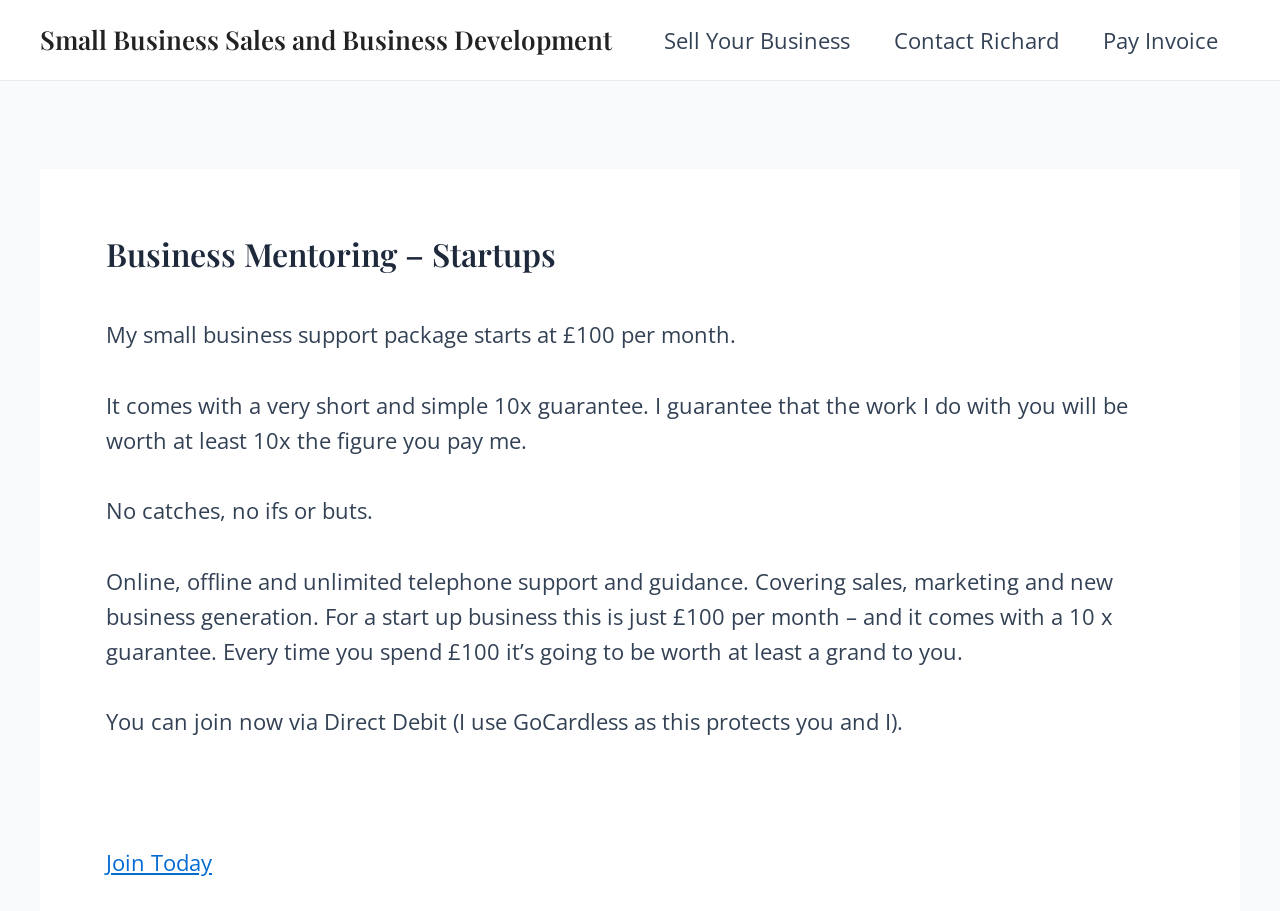What is the guarantee offered by the business mentor?
Could you answer the question with a detailed and thorough explanation?

The guarantee offered by the business mentor is mentioned in the StaticText element with the text 'It comes with a very short and simple 10x guarantee. I guarantee that the work I do with you will be worth at least 10x the figure you pay me.'